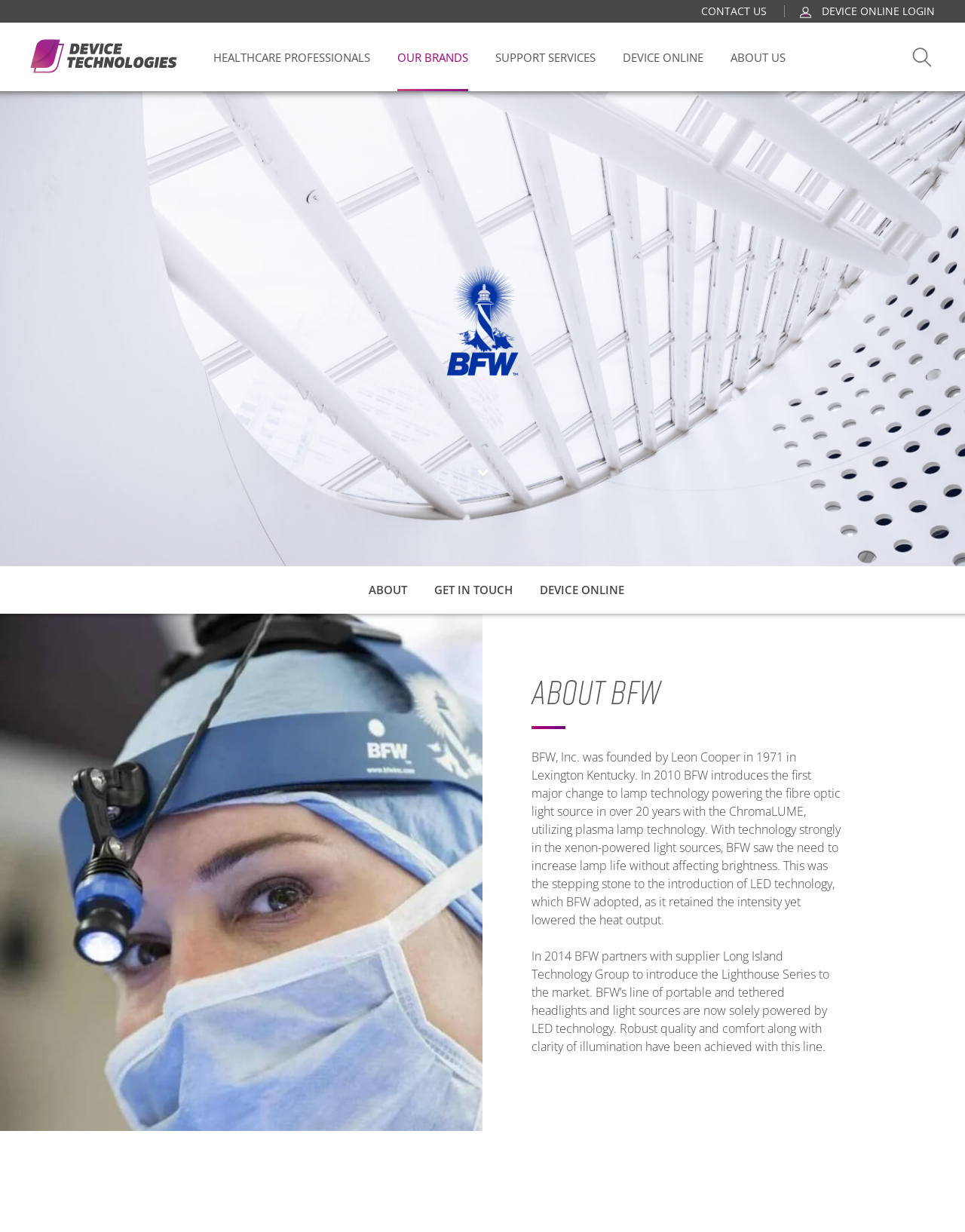Please mark the clickable region by giving the bounding box coordinates needed to complete this instruction: "Click CONTACT US".

[0.727, 0.003, 0.795, 0.015]